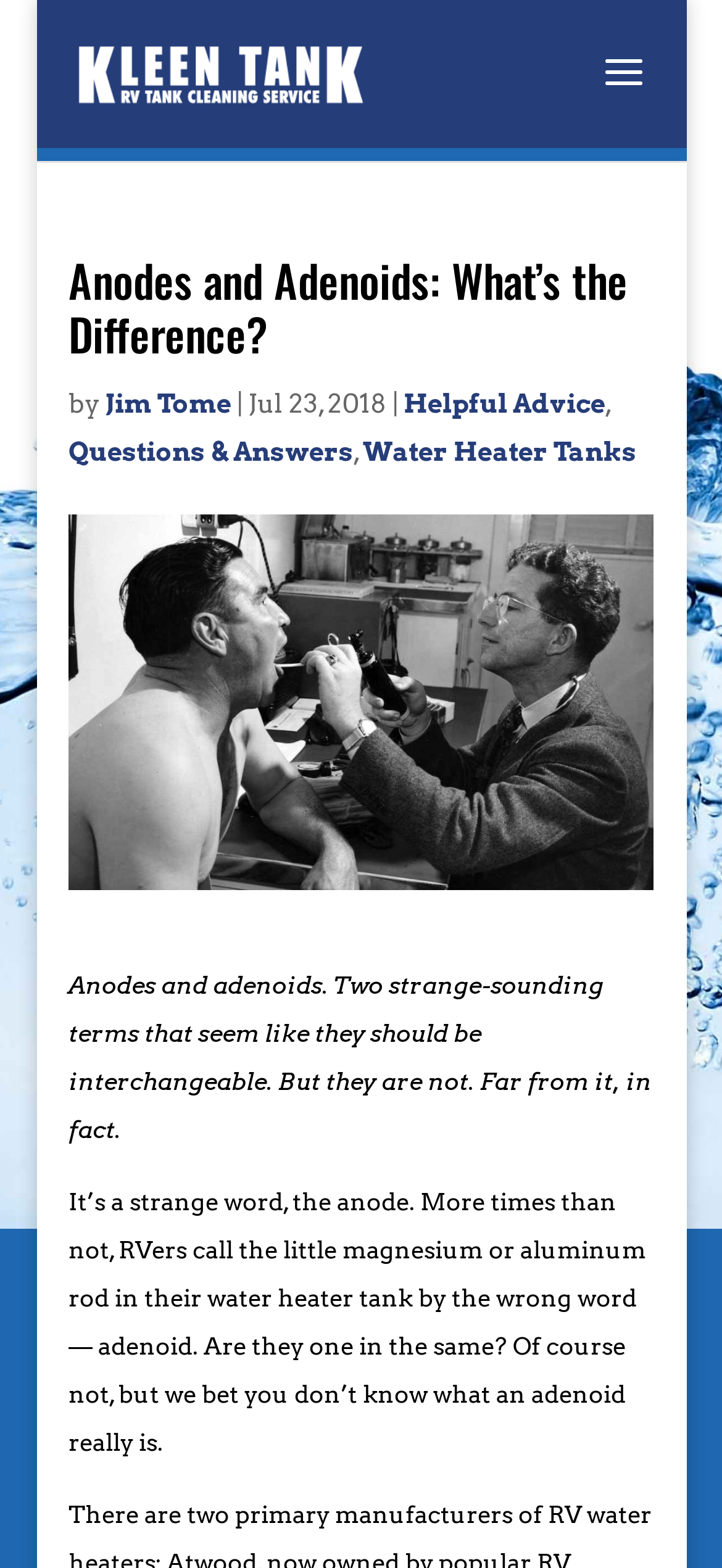Locate the bounding box of the UI element defined by this description: "Questions & Answers". The coordinates should be given as four float numbers between 0 and 1, formatted as [left, top, right, bottom].

[0.095, 0.278, 0.49, 0.297]